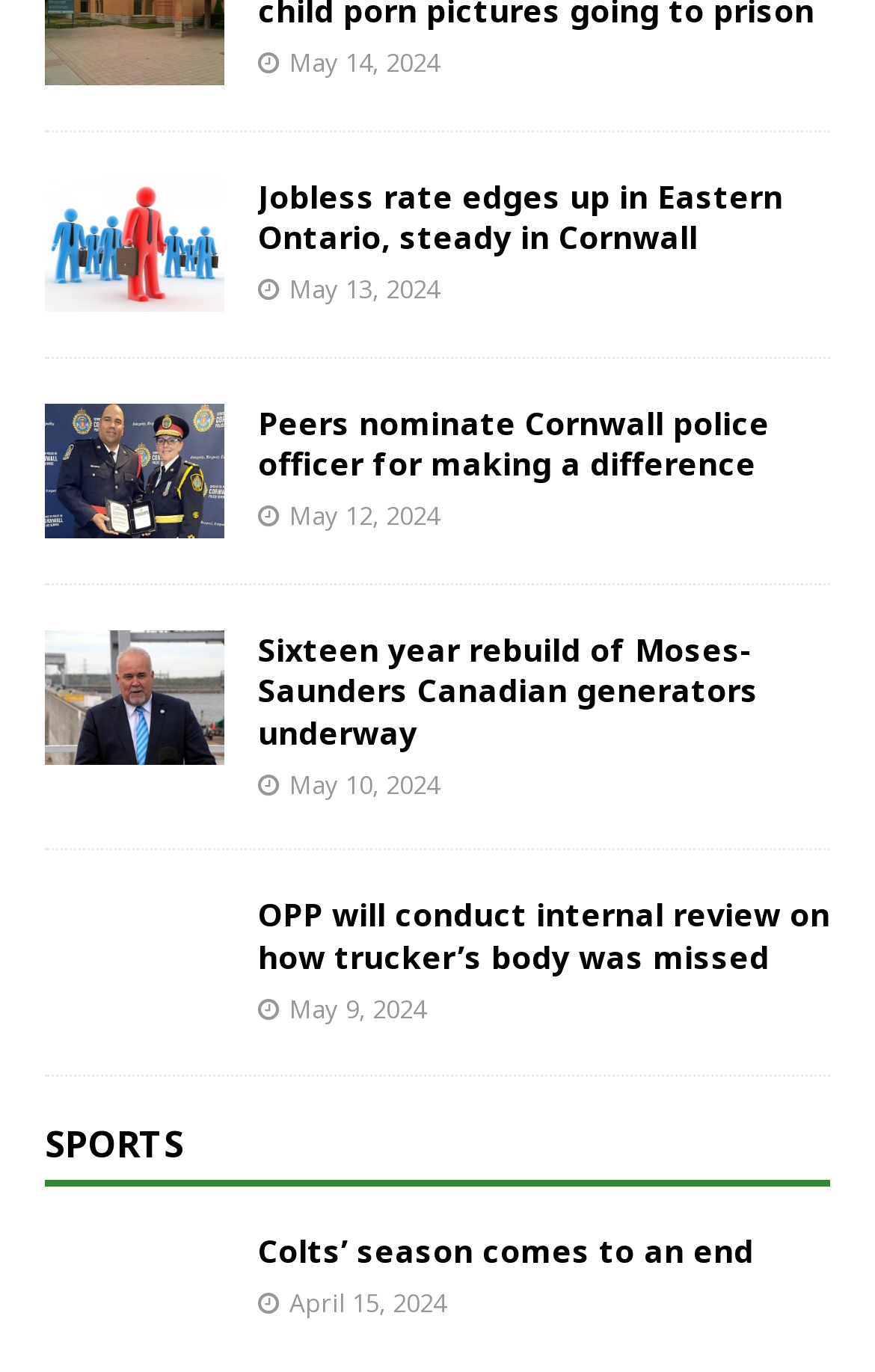Answer this question using a single word or a brief phrase:
What is the date of the oldest news article?

April 15, 2024